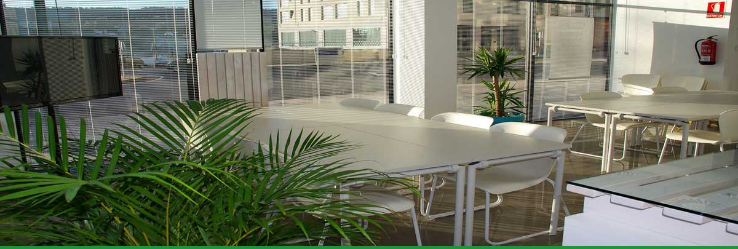Describe every aspect of the image in detail.

The image depicts a bright and modern office space characterized by large windows that allow ample natural light to flood the area. In the foreground, there is a long, white conference table surrounded by simple, minimalist chairs, suggesting a clean and collaborative environment. To the left, a large television screen is mounted on a wall, likely enabling presentations or video conferencing. 

Lush greenery is present in the form of potted plants, adding a touch of nature to the workspace, which emphasizes a commitment to a sustainable and eco-friendly ambiance. This design aligns with the broader theme of “Going Green,” reflecting practices that can be adopted by businesses to enhance their environmental responsibility. The overall aesthetic is both functional and inviting, promoting a positive workplace culture.